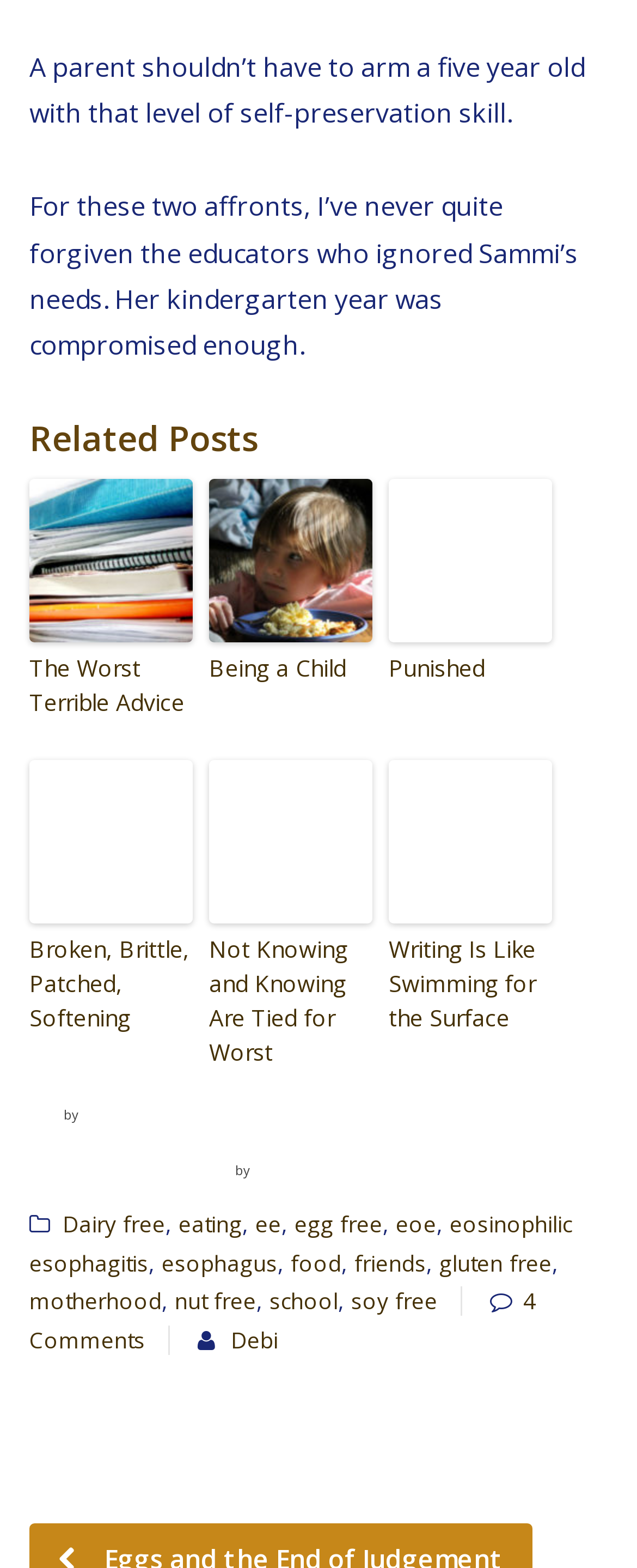How many social media links are present?
Using the image provided, answer with just one word or phrase.

7